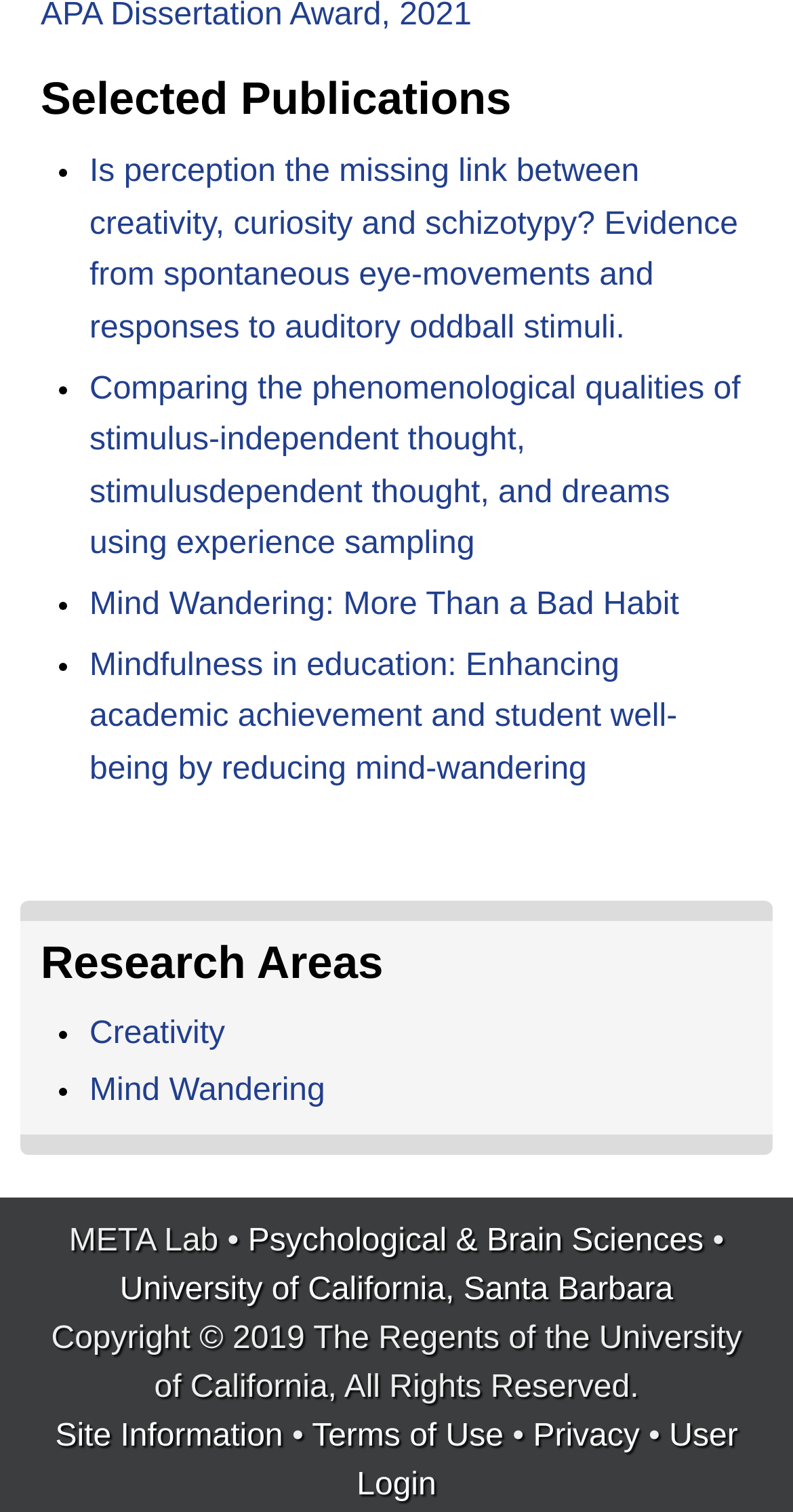What is the name of the lab?
Could you answer the question in a detailed manner, providing as much information as possible?

I found the text 'META Lab •' under the 'Research Areas' section, which indicates the name of the lab.